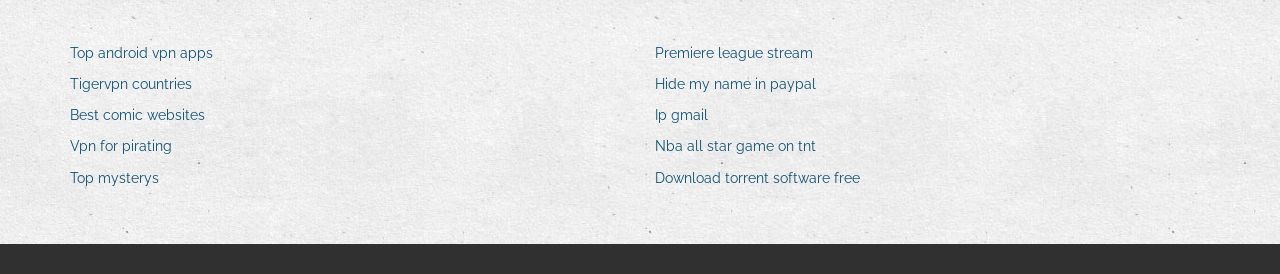What is the topic of the link at the top?
Provide a detailed and extensive answer to the question.

The topmost link has the text 'Top android vpn apps', which suggests that the topic of this link is related to Android VPN applications.